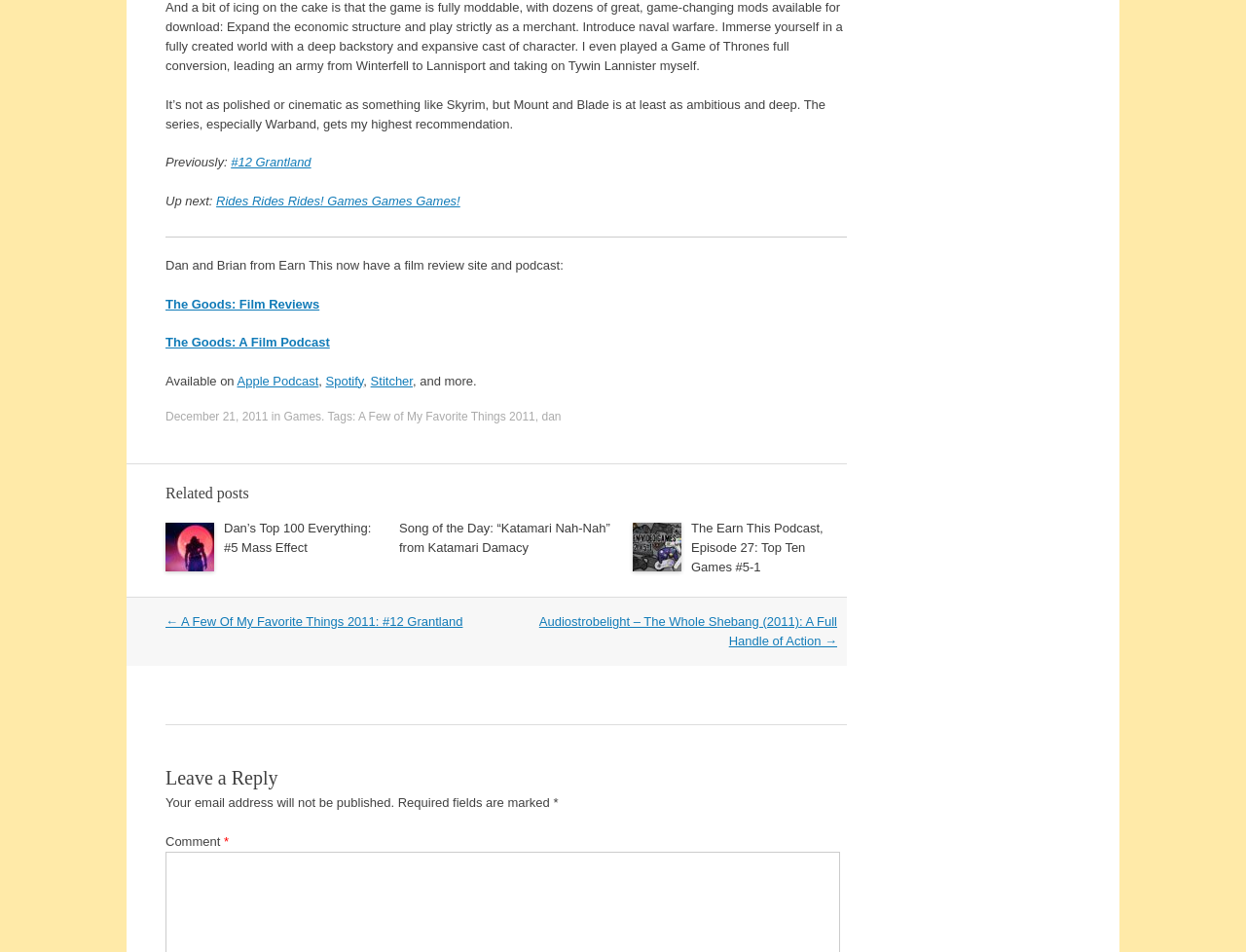Specify the bounding box coordinates of the area to click in order to execute this command: 'Visit the film review site'. The coordinates should consist of four float numbers ranging from 0 to 1, and should be formatted as [left, top, right, bottom].

[0.133, 0.311, 0.256, 0.327]